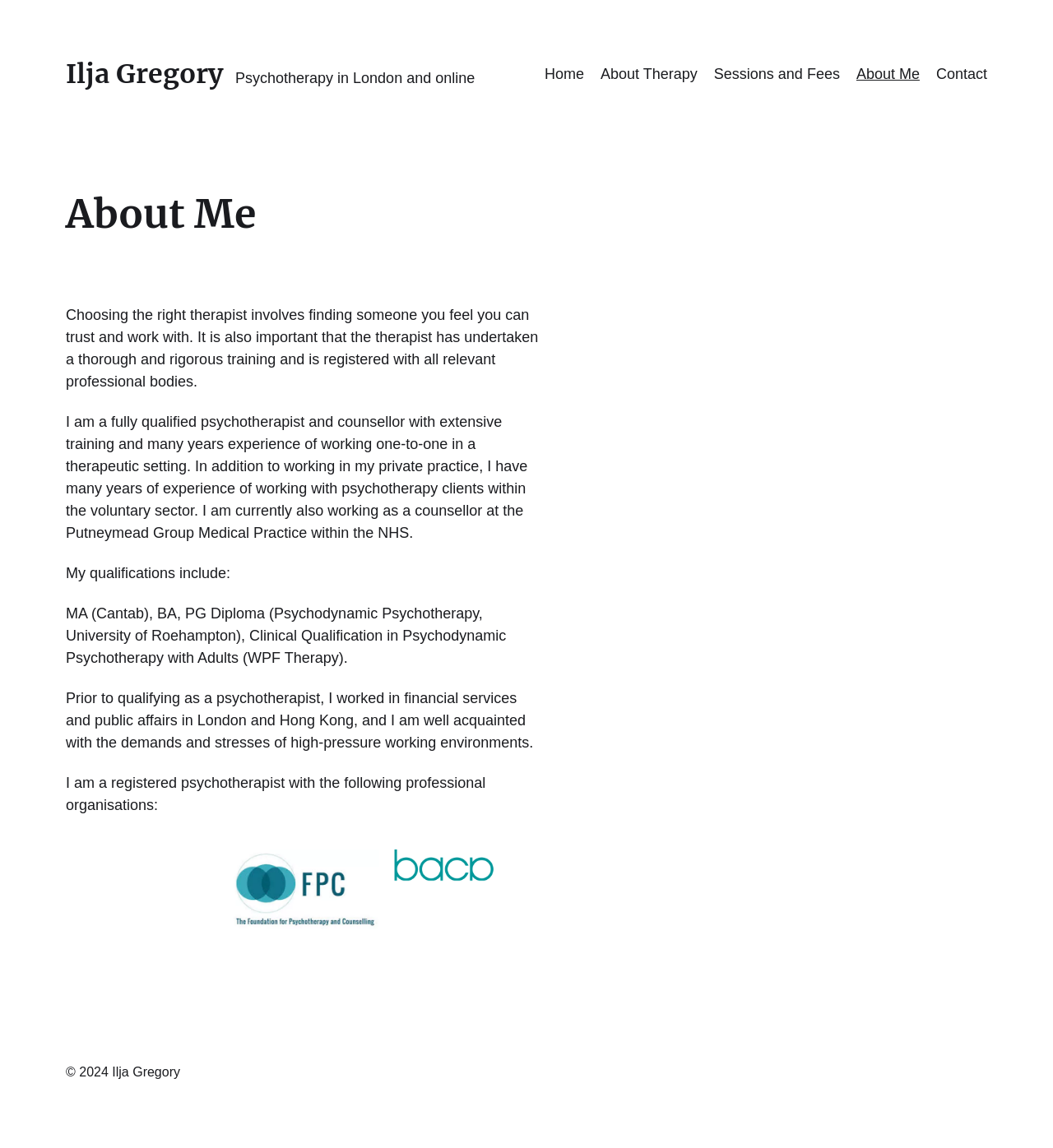Detail the various sections and features present on the webpage.

The webpage is about Ilja Gregory, a psychotherapist, and provides information about their background, qualifications, and experience. At the top of the page, there is a navigation menu with links to different sections, including "Home", "About Therapy", "Sessions and Fees", "About Me", and "Contact". 

Below the navigation menu, there is a heading that reads "About Me". The main content of the page is divided into sections, with the first section describing the importance of finding the right therapist. This section is followed by a brief introduction to Ilja Gregory, stating their qualifications and experience as a psychotherapist and counsellor. 

The next section lists Ilja's qualifications, including their educational background and professional certifications. This is followed by a section that describes Ilja's prior work experience in financial services and public affairs, and how this experience has helped them understand the stresses of high-pressure working environments. 

The page also mentions Ilja's registration with professional organisations and has a section with three figures, likely images, although their content is not specified. At the bottom of the page, there is a footer section with copyright information, a link to Ilja Gregory's name, and a credit to the theme designer, Anders Norén.